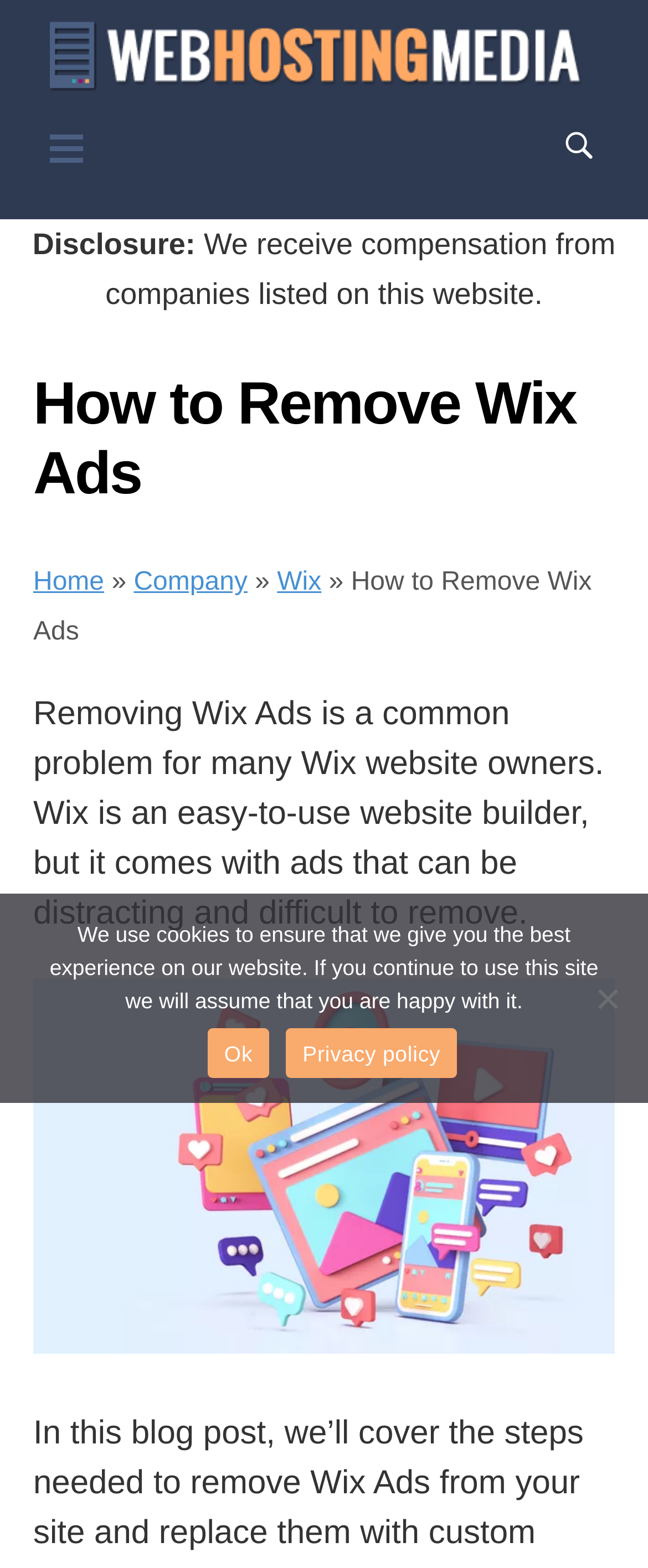Given the webpage screenshot and the description, determine the bounding box coordinates (top-left x, top-left y, bottom-right x, bottom-right y) that define the location of the UI element matching this description: title="Web Hosting Media"

[0.077, 0.011, 0.923, 0.061]